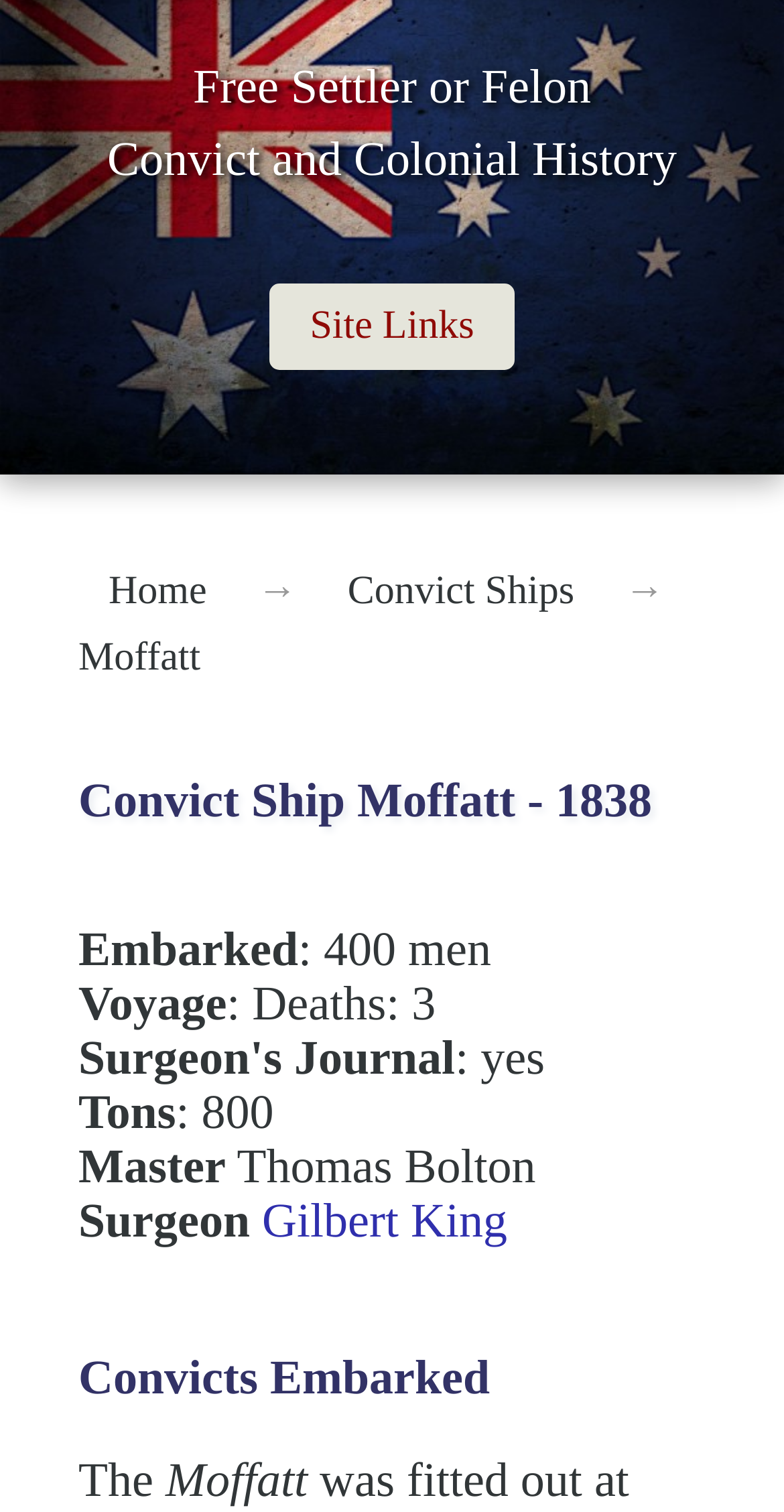Please identify the webpage's heading and generate its text content.

Free Settler or Felon
Convict and Colonial History